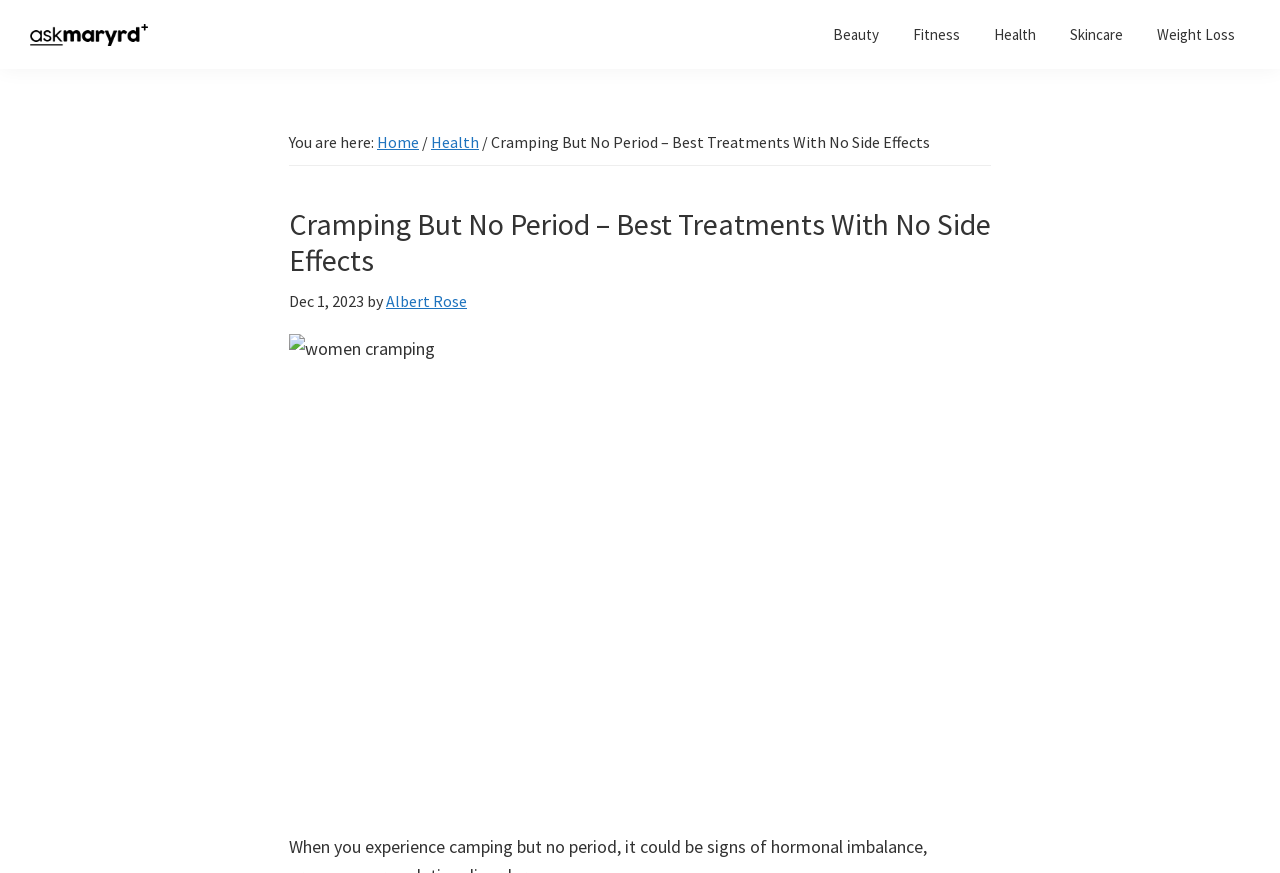Refer to the element description Skincare and identify the corresponding bounding box in the screenshot. Format the coordinates as (top-left x, top-left y, bottom-right x, bottom-right y) with values in the range of 0 to 1.

[0.824, 0.017, 0.889, 0.062]